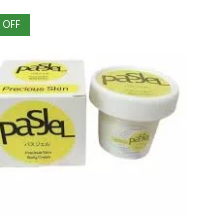Respond to the following question with a brief word or phrase:
What is the purpose of the green label?

Indicates a discount